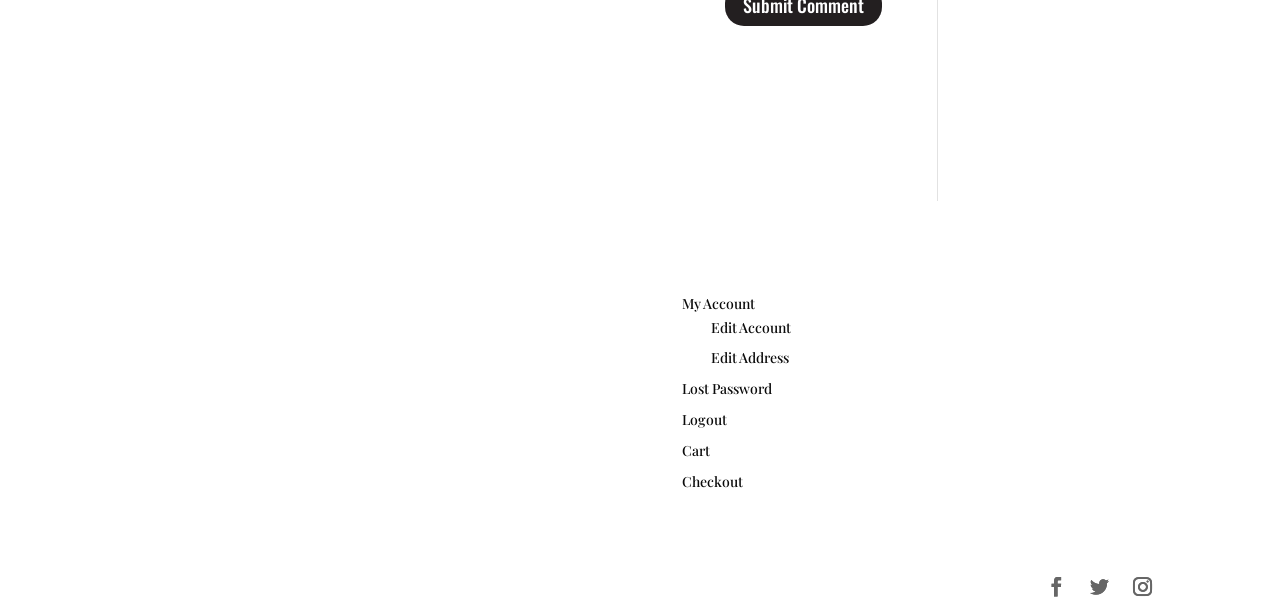Determine the bounding box coordinates for the area that needs to be clicked to fulfill this task: "View my account". The coordinates must be given as four float numbers between 0 and 1, i.e., [left, top, right, bottom].

[0.533, 0.483, 0.59, 0.514]